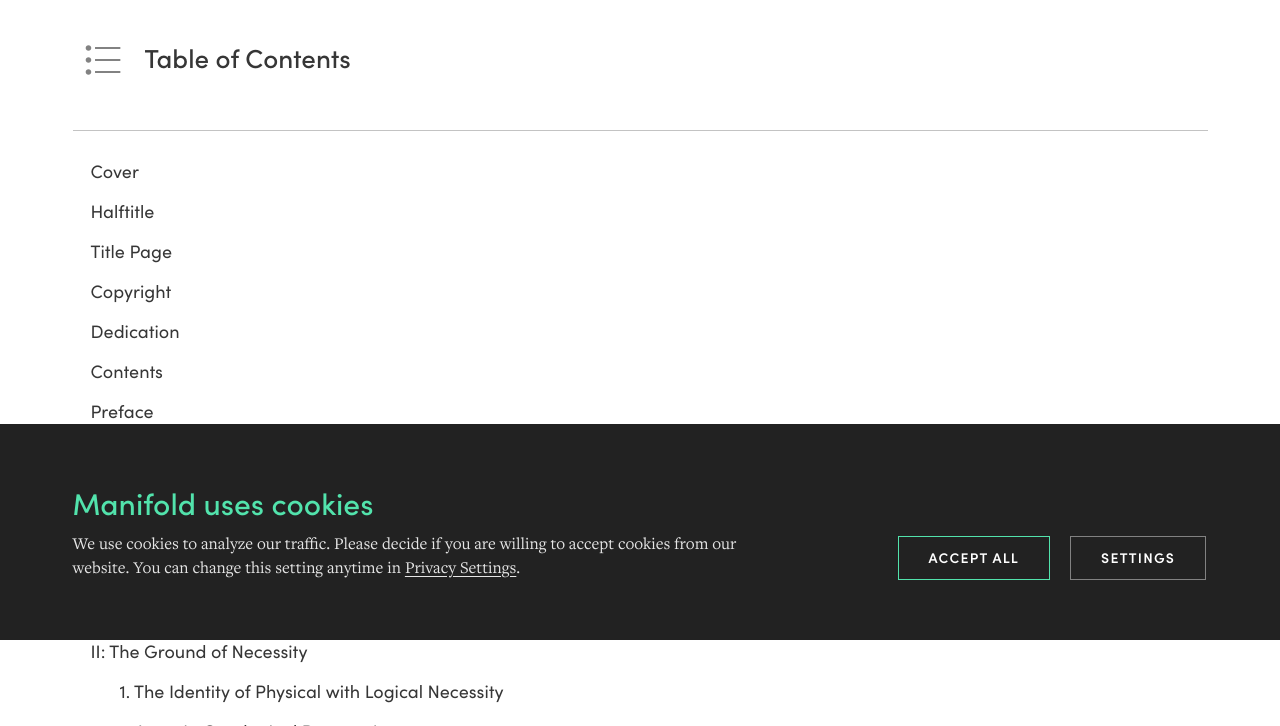Locate the bounding box of the UI element described in the following text: "Education & Science".

None